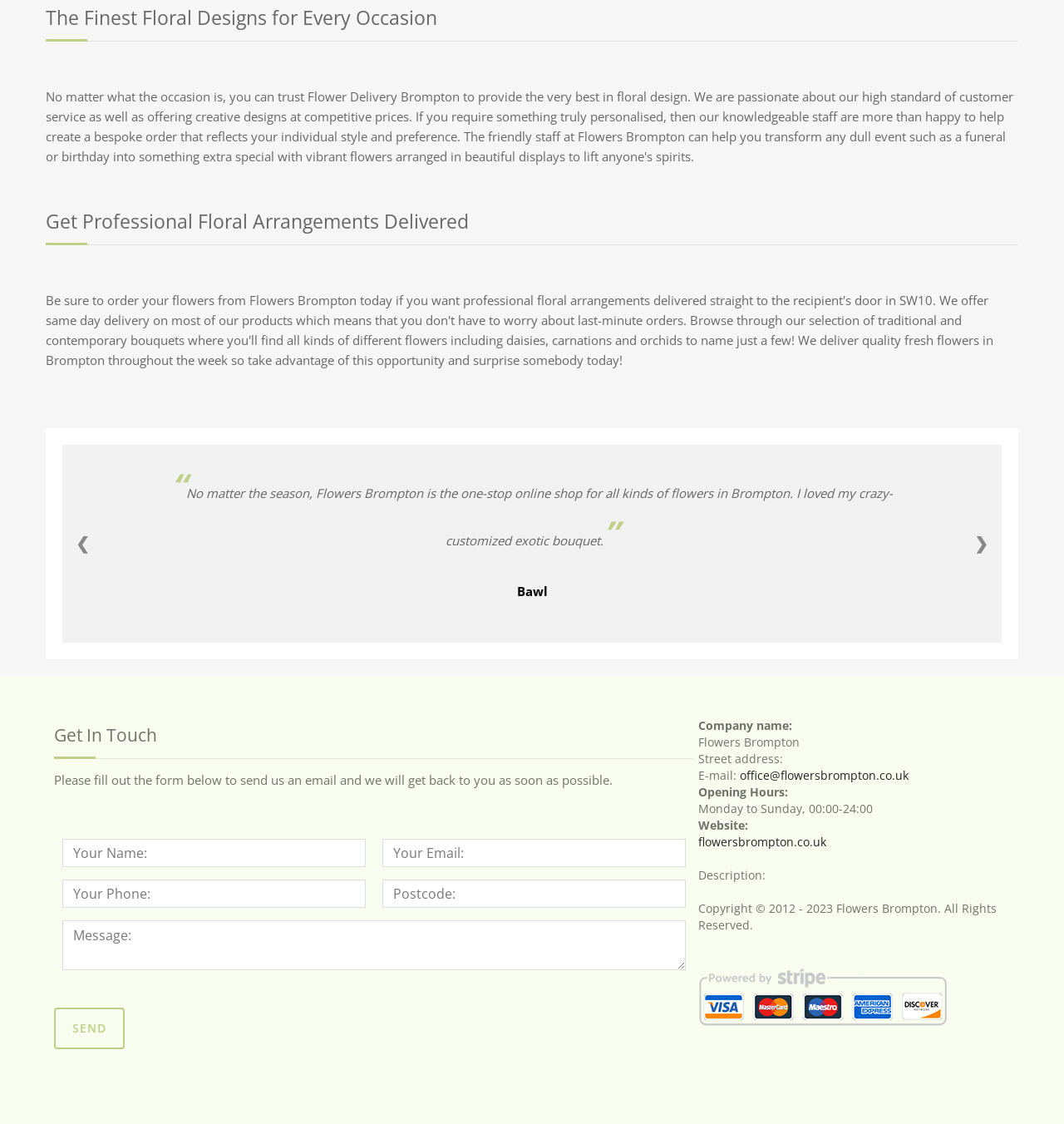Predict the bounding box coordinates of the area that should be clicked to accomplish the following instruction: "Click the 'Facebook' link". The bounding box coordinates should consist of four float numbers between 0 and 1, i.e., [left, top, right, bottom].

None